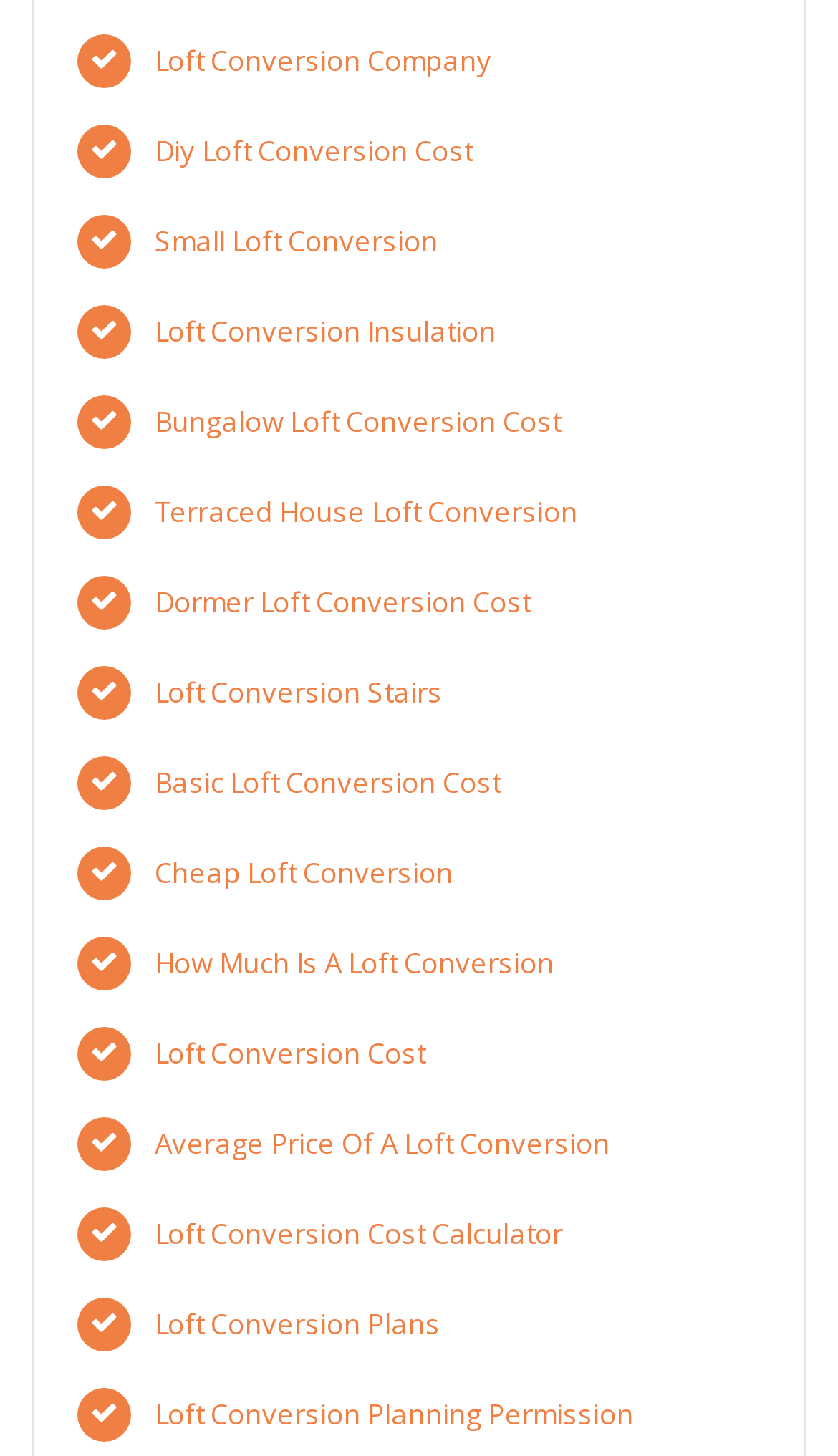Could you indicate the bounding box coordinates of the region to click in order to complete this instruction: "Get cost of DIY loft conversion".

[0.185, 0.09, 0.564, 0.116]